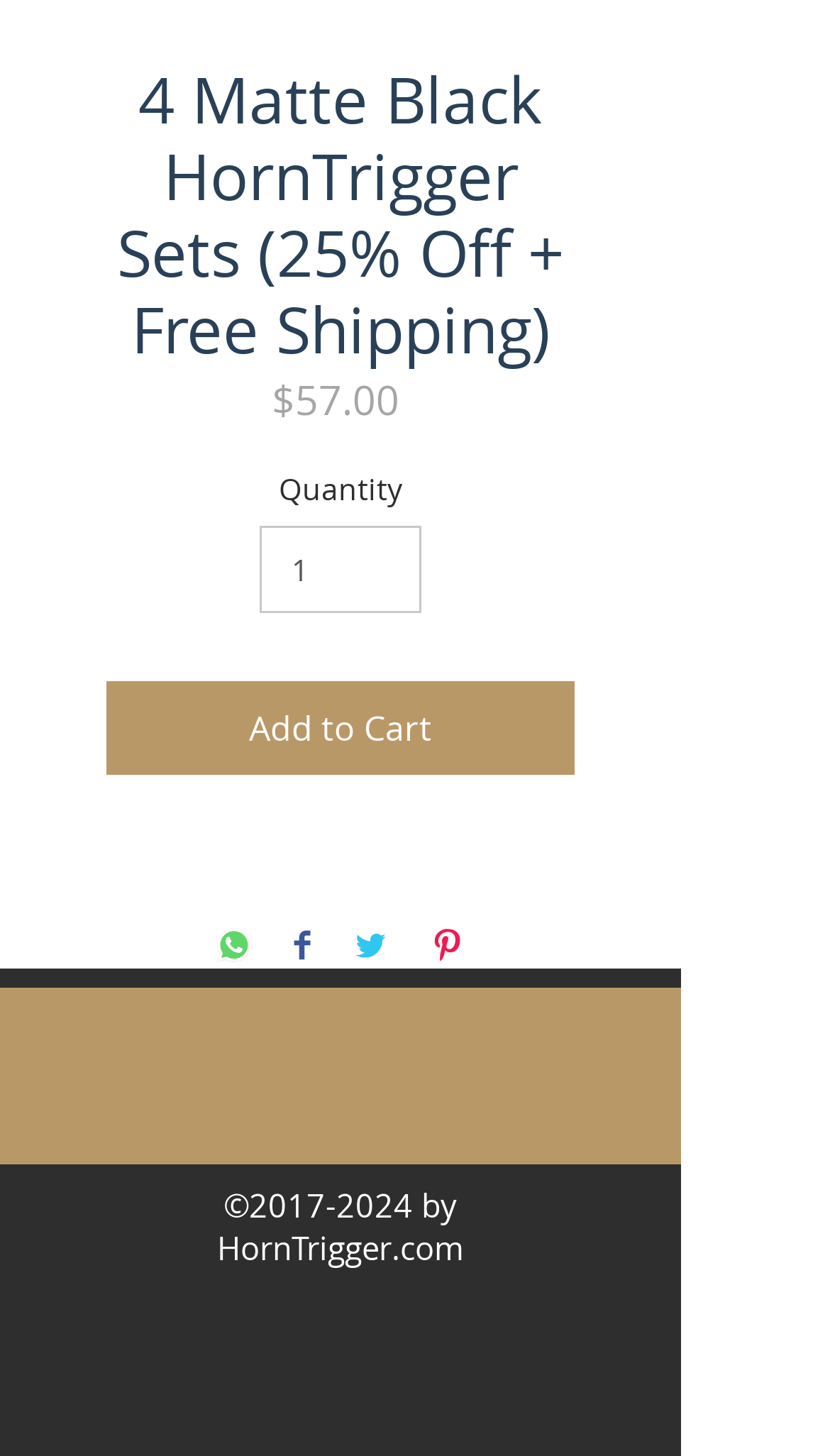What is the copyright year range?
Relying on the image, give a concise answer in one word or a brief phrase.

2017-2024